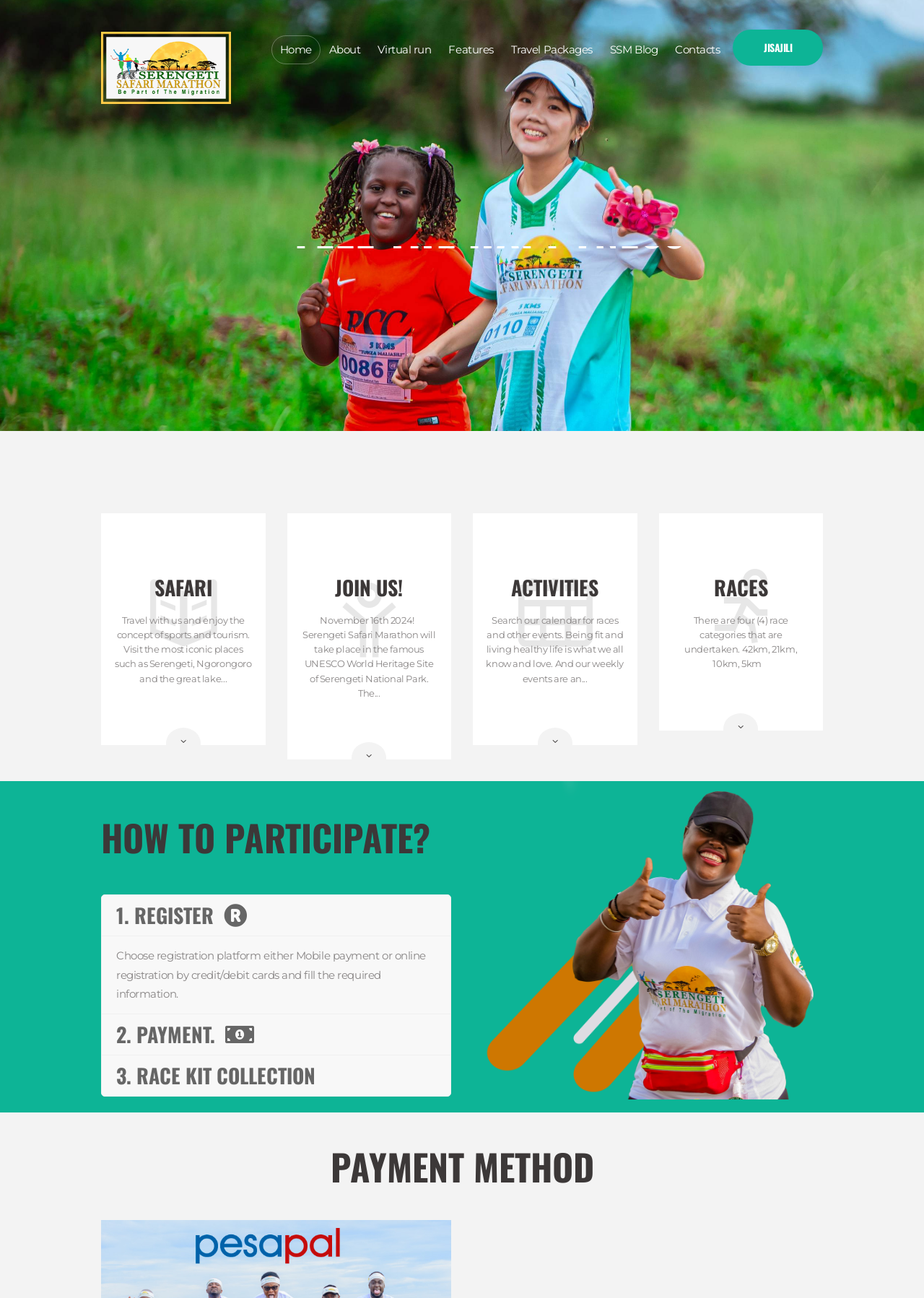Please provide a detailed answer to the question below by examining the image:
What is the theme of the marathon?

The theme of the marathon can be inferred from the heading 'SAFARI' and the description 'Travel with us and enjoy the concept of sports and tourism. Visit the most iconic places such as Serengeti, Ngorongoro and the great lake...' which suggests a safari-themed marathon.